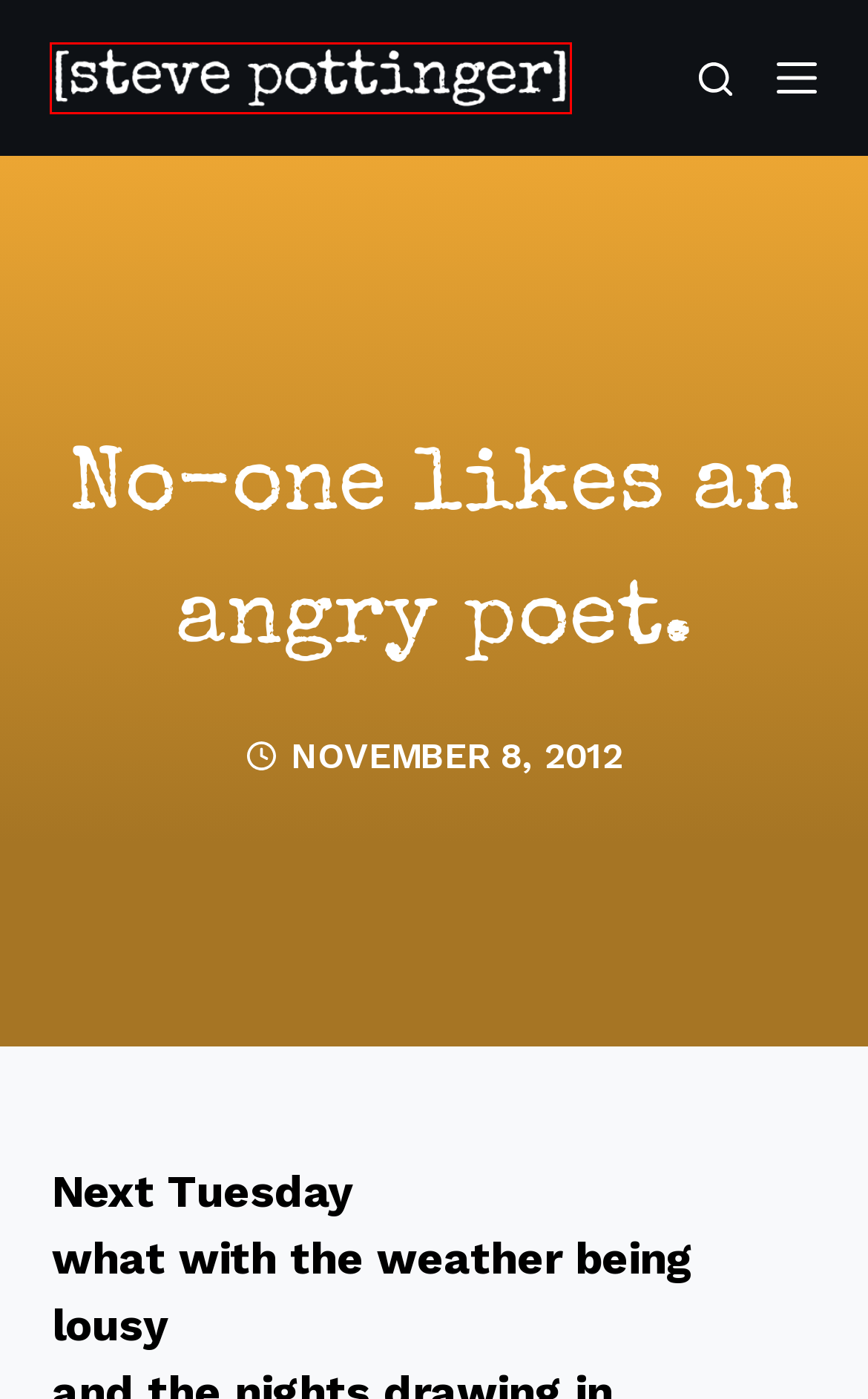Please examine the screenshot provided, which contains a red bounding box around a UI element. Select the webpage description that most accurately describes the new page displayed after clicking the highlighted element. Here are the candidates:
A. Videos – [steve pottinger]
B. About Me – [steve pottinger]
C. poems – [steve pottinger]
D. Works – [steve pottinger]
E. Coffee – [steve pottinger]
F. [steve pottinger]
G. News – [steve pottinger]
H. craic – [steve pottinger]

F